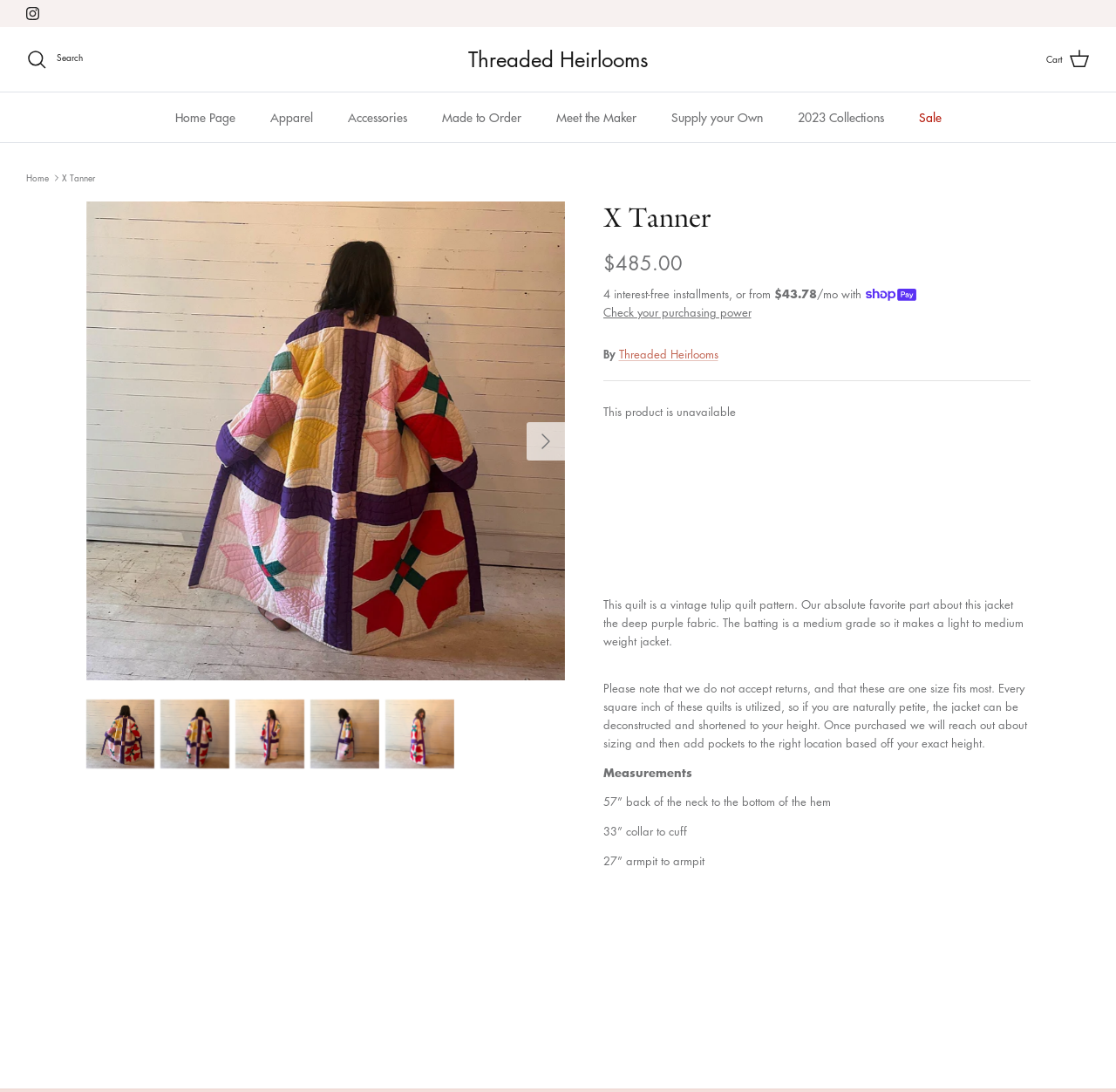Describe all visible elements and their arrangement on the webpage.

This webpage appears to be a product page for a vintage tulip quilt jacket. At the top, there are several links, including "Instagram", "Search", "Threaded Heirlooms", and "Cart", positioned horizontally across the page. Below these links, there is a navigation menu with options such as "Home Page", "Apparel", "Accessories", and "Sale".

The main content of the page is divided into sections. On the left side, there is a navigation menu with breadcrumbs, showing the path "Home" > "X Tanner". On the right side, there is a product description section, which includes a heading "X Tanner" and a price of "$485.00". Below the price, there is information about payment options, including a "Shop Pay" logo.

Further down, there is a section with a brief description of the product, mentioning that it is a vintage tulip quilt pattern and highlighting the deep purple fabric. This section also includes a note about the product being unavailable and a disclaimer about returns and sizing.

Below this section, there is a longer description of the product, including details about the measurements and materials used. The measurements are listed in a separate section, including the length, collar to cuff, and armpit to armpit measurements.

Throughout the page, there are several buttons and links, including "Previous" and "Next" buttons, which are likely used for navigation, and links to related products or categories. There are also several images, including an "Instagram" logo, a "Right" arrow, and a "Shop Pay" logo.